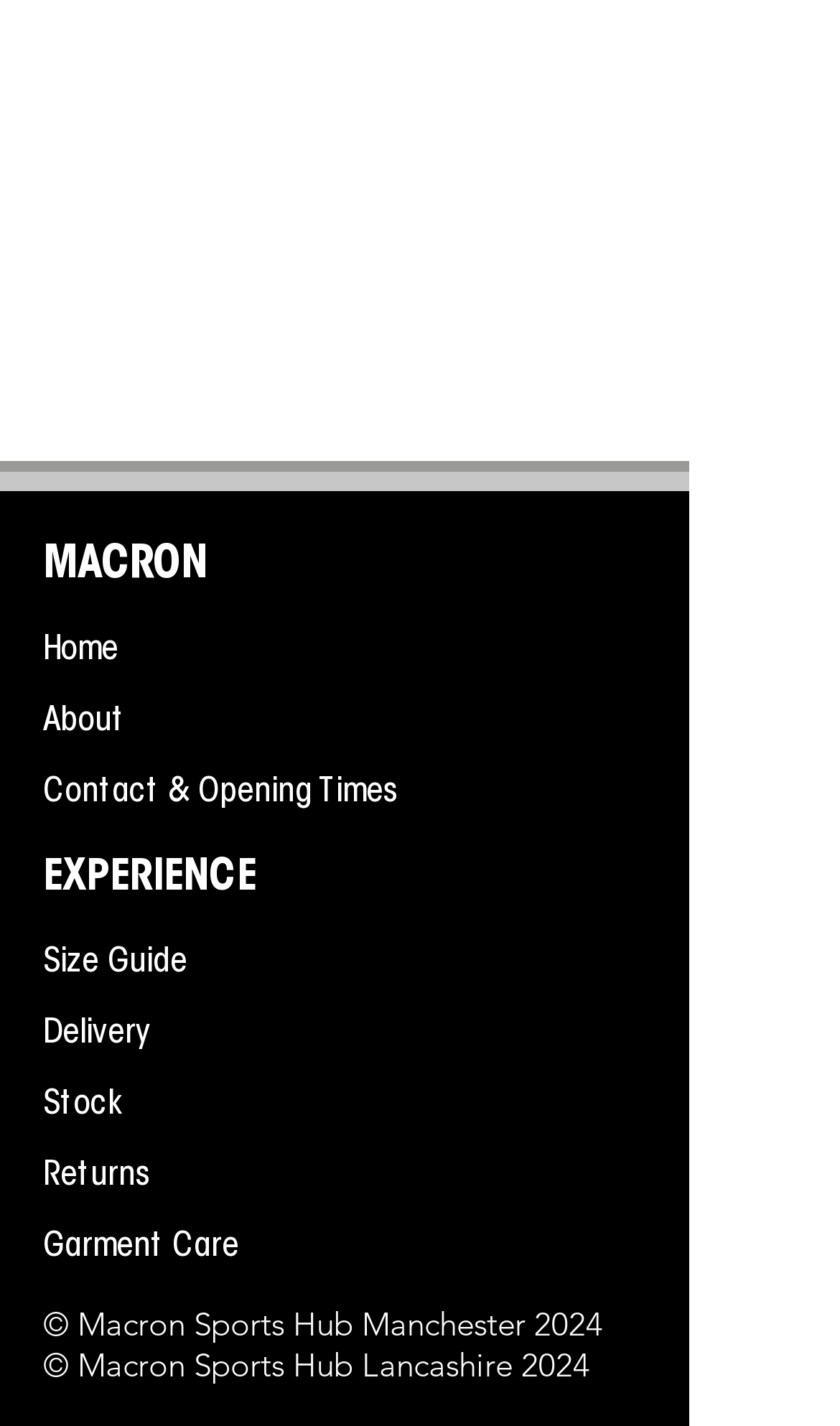How many StaticText elements are at the bottom of the page?
Examine the screenshot and reply with a single word or phrase.

2